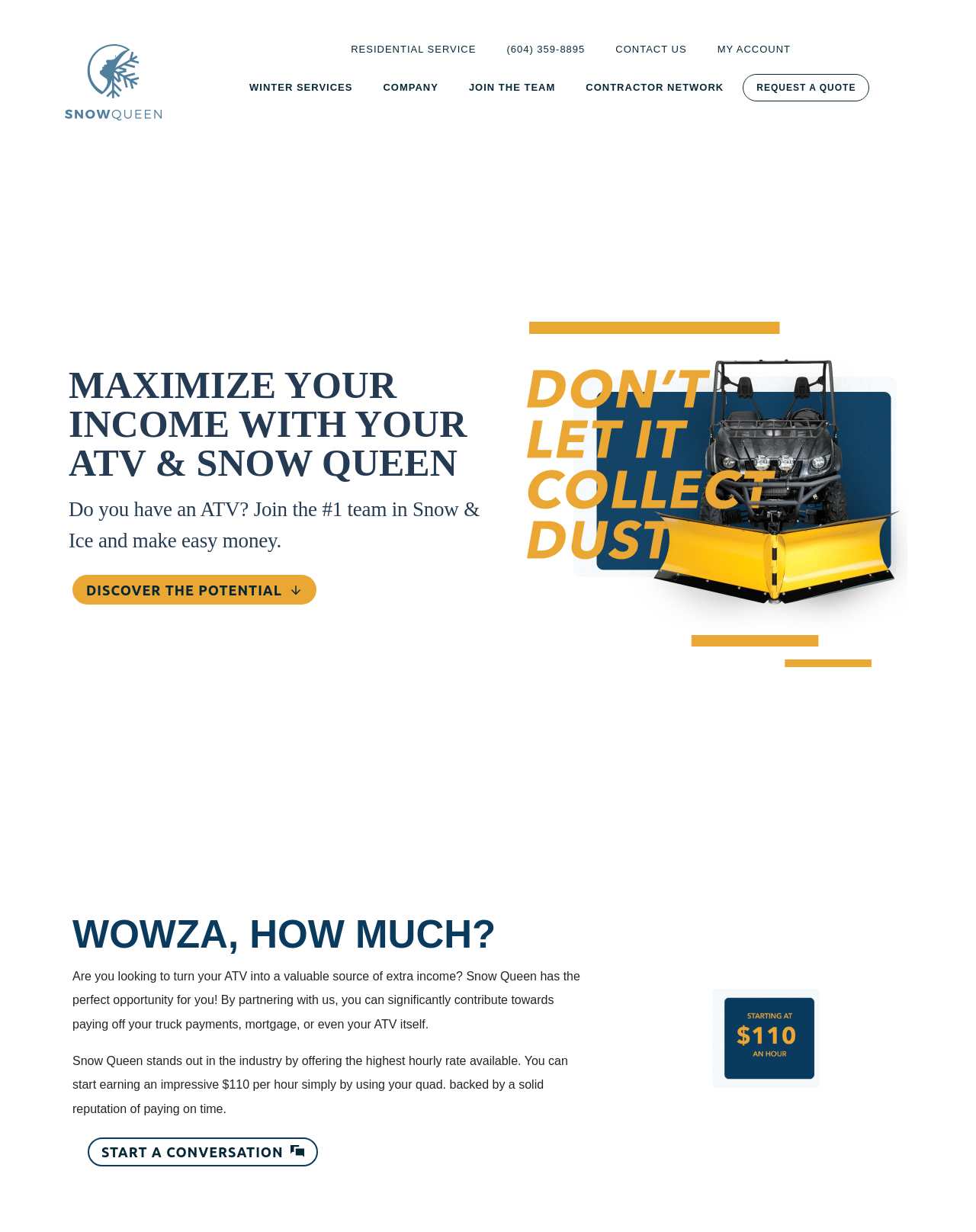Identify the bounding box coordinates for the element you need to click to achieve the following task: "Start a Conversation". The coordinates must be four float values ranging from 0 to 1, formatted as [left, top, right, bottom].

[0.09, 0.923, 0.326, 0.947]